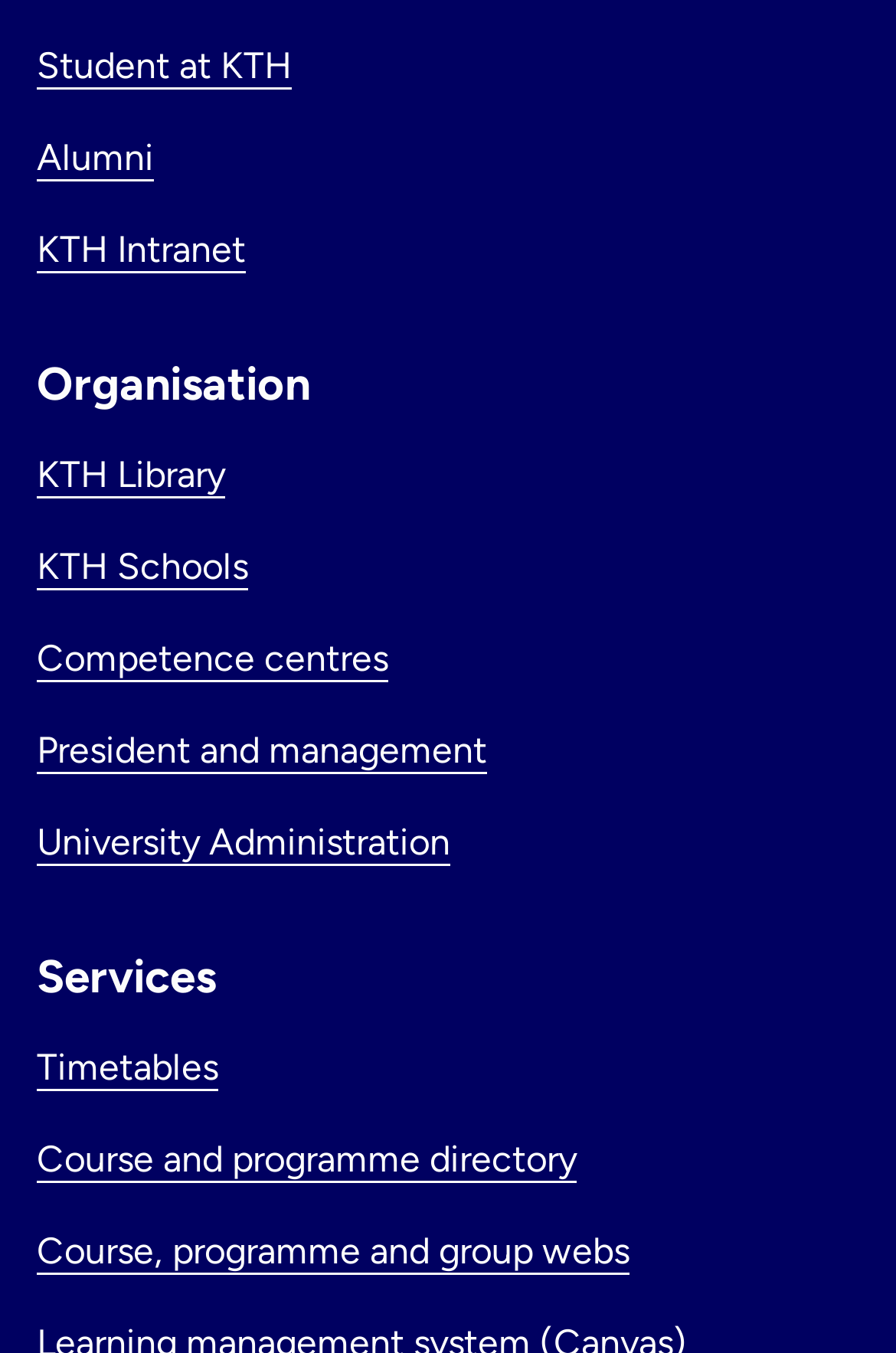Kindly determine the bounding box coordinates for the area that needs to be clicked to execute this instruction: "View student information".

[0.041, 0.032, 0.326, 0.065]